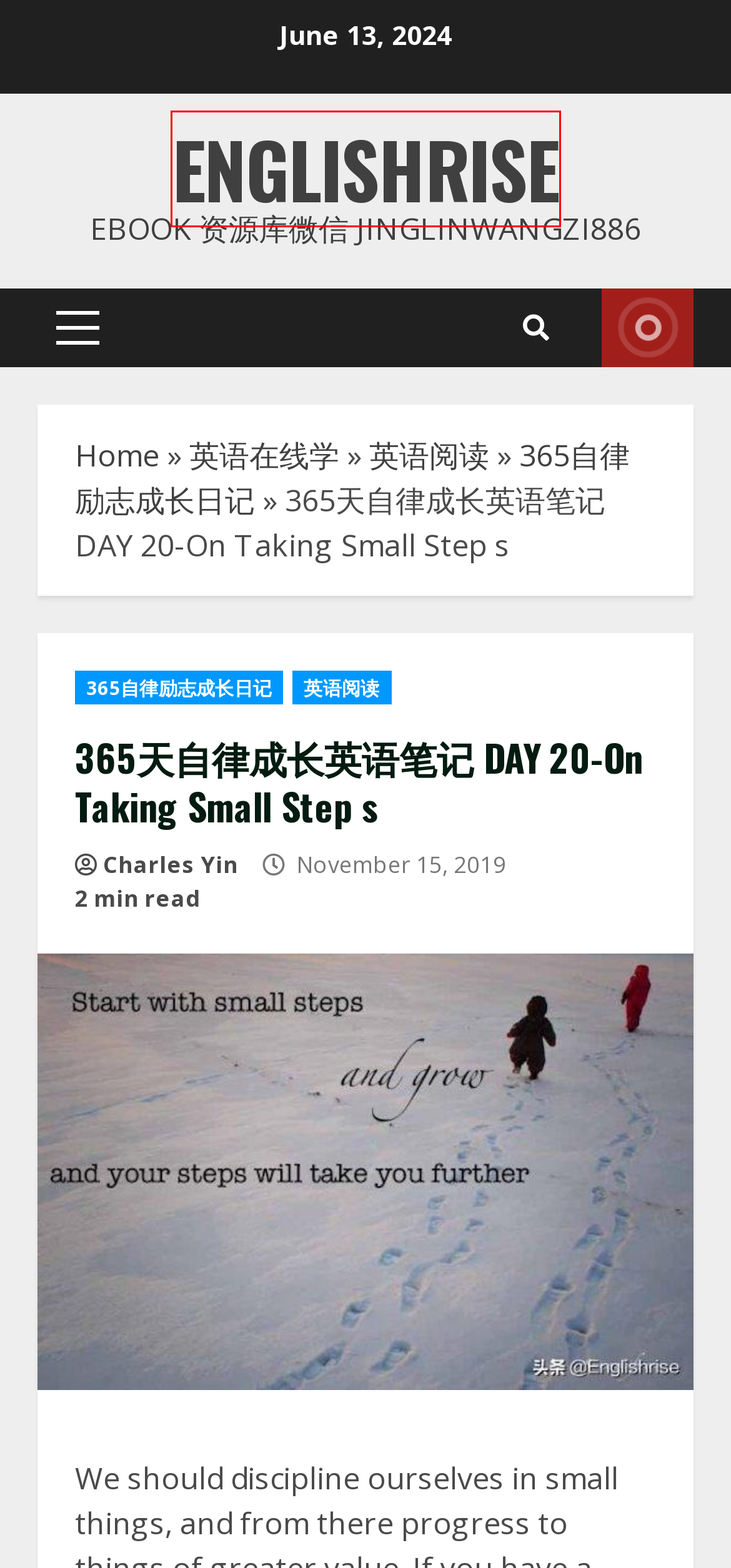Given a screenshot of a webpage with a red rectangle bounding box around a UI element, select the best matching webpage description for the new webpage that appears after clicking the highlighted element. The candidate descriptions are:
A. Englishrise - Ebook 资源库微信 jinglinwangzi886
B. 英语阅读 Archives - Englishrise
C. Sina Visitor System
D. 365自律励志成长日记 Archives - Englishrise
E. Charles Yin, Author at Englishrise
F. 英文字幕短剧资源70 部+【资源持续更新中…】 - Englishrise
G. 英语在线学 Archives - Englishrise
H. 云选精灵小店 | 优质资源商品

A